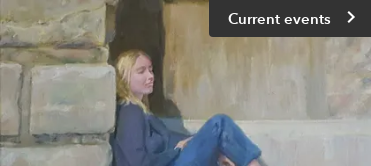Provide a thorough description of the image presented.

The image showcases a serene scene featuring a young woman seated against a stone wall, appearing contemplative and relaxed. She is dressed casually in a blue sweatshirt and jeans, embodying a sense of ease in her environment. The backdrop features a textured stone surface that adds an earthy, rustic charm to the composition. A heading in the top right corner indicates the context of "Current events," suggesting that this image relates to ongoing activities or exhibitions at the Weston Park Granary Art Gallery in Shifnal, England. This imagery captures a moment of tranquility amid artistic exploration, inviting viewers to engage with the gallery's offerings.